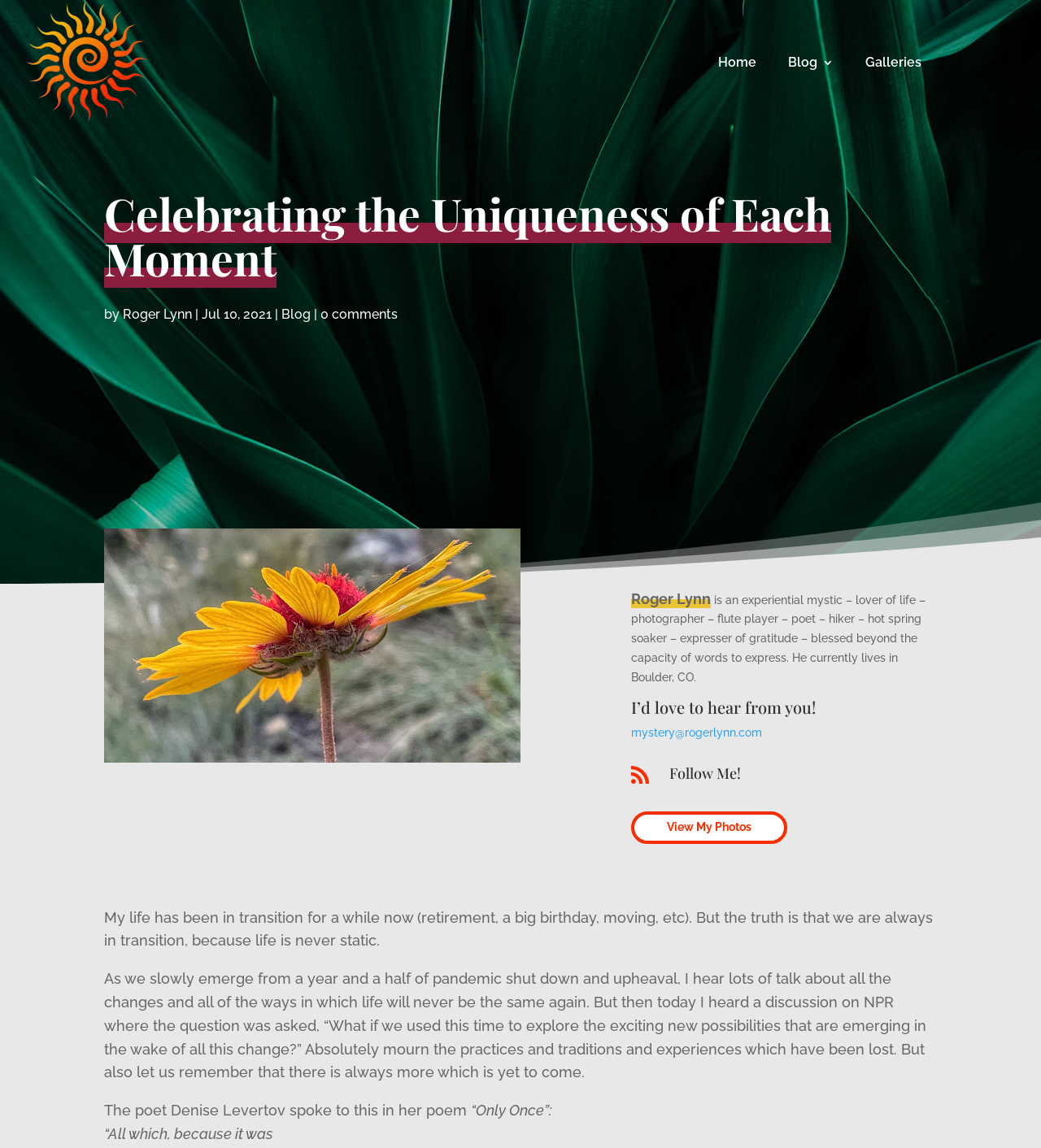Please give the bounding box coordinates of the area that should be clicked to fulfill the following instruction: "View Roger Lynn's photos". The coordinates should be in the format of four float numbers from 0 to 1, i.e., [left, top, right, bottom].

[0.606, 0.707, 0.756, 0.735]